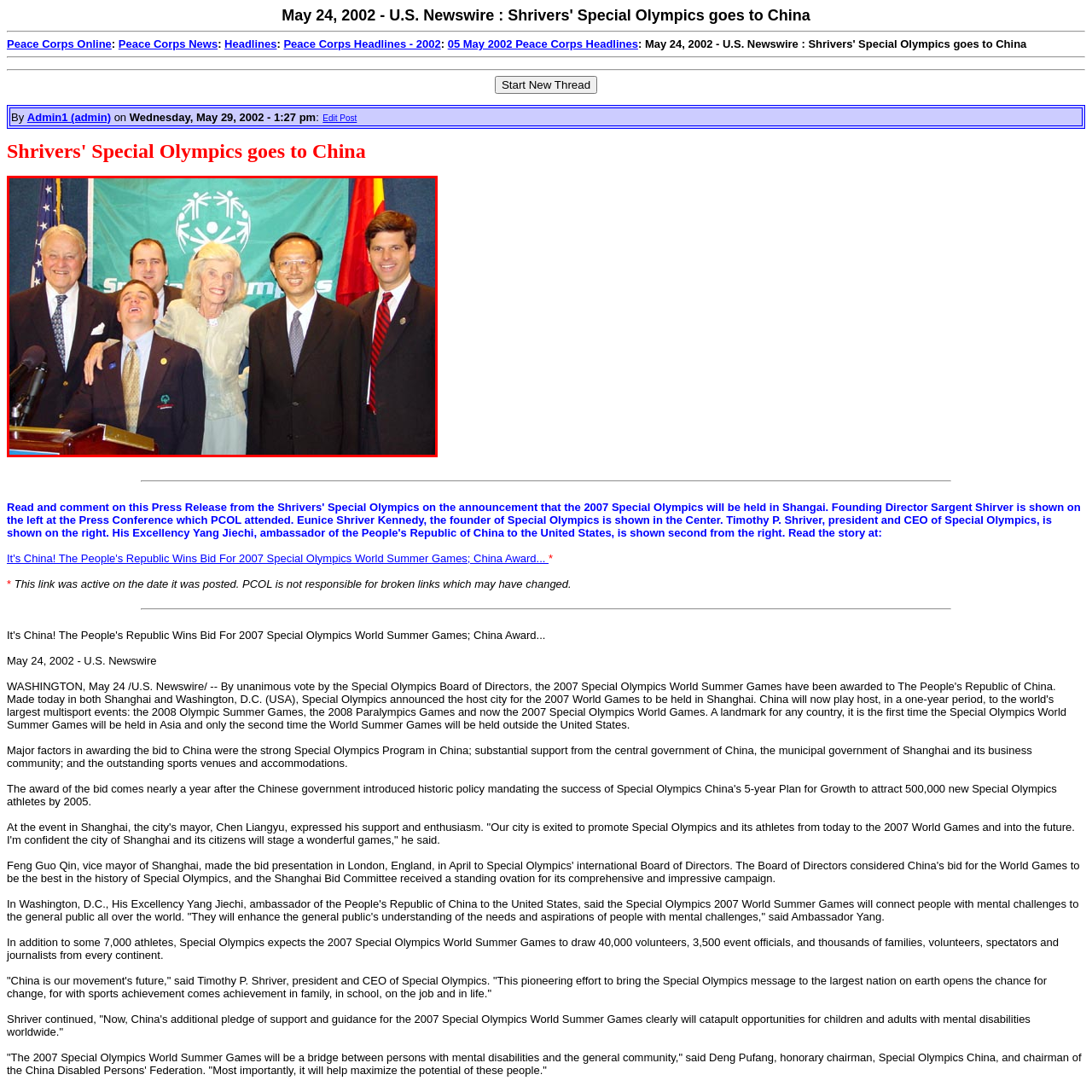Give a detailed narrative of the image enclosed by the red box.

The image captures a moment from a significant event promoting the 2007 Special Olympics World Summer Games, which were awarded to China. In the forefront, a diverse group of individuals is gathered, radiating enthusiasm and support for the initiative. 

To the left, a man in a suit stands beside a young man wearing a Special Olympics pin, signifying his participation in the program. Centered is a poised woman dressed in a light-colored outfit, embodying grace and commitment to the cause. Next to her is a man in formal attire, showcasing China's involvement in the event, while another well-dressed individual stands to his right. On the far left, a gentleman in a darker suit completes the diverse assembly. 

In the background, banners prominently display the Special Olympics logo, emphasizing the shared mission of inclusion and empowerment. The atmosphere is vibrant, reflecting the collaborative spirit fostering understanding and opportunity for individuals with intellectual disabilities in a global setting. This gathering symbolizes the bridge being built between different cultures through sports and community engagement.